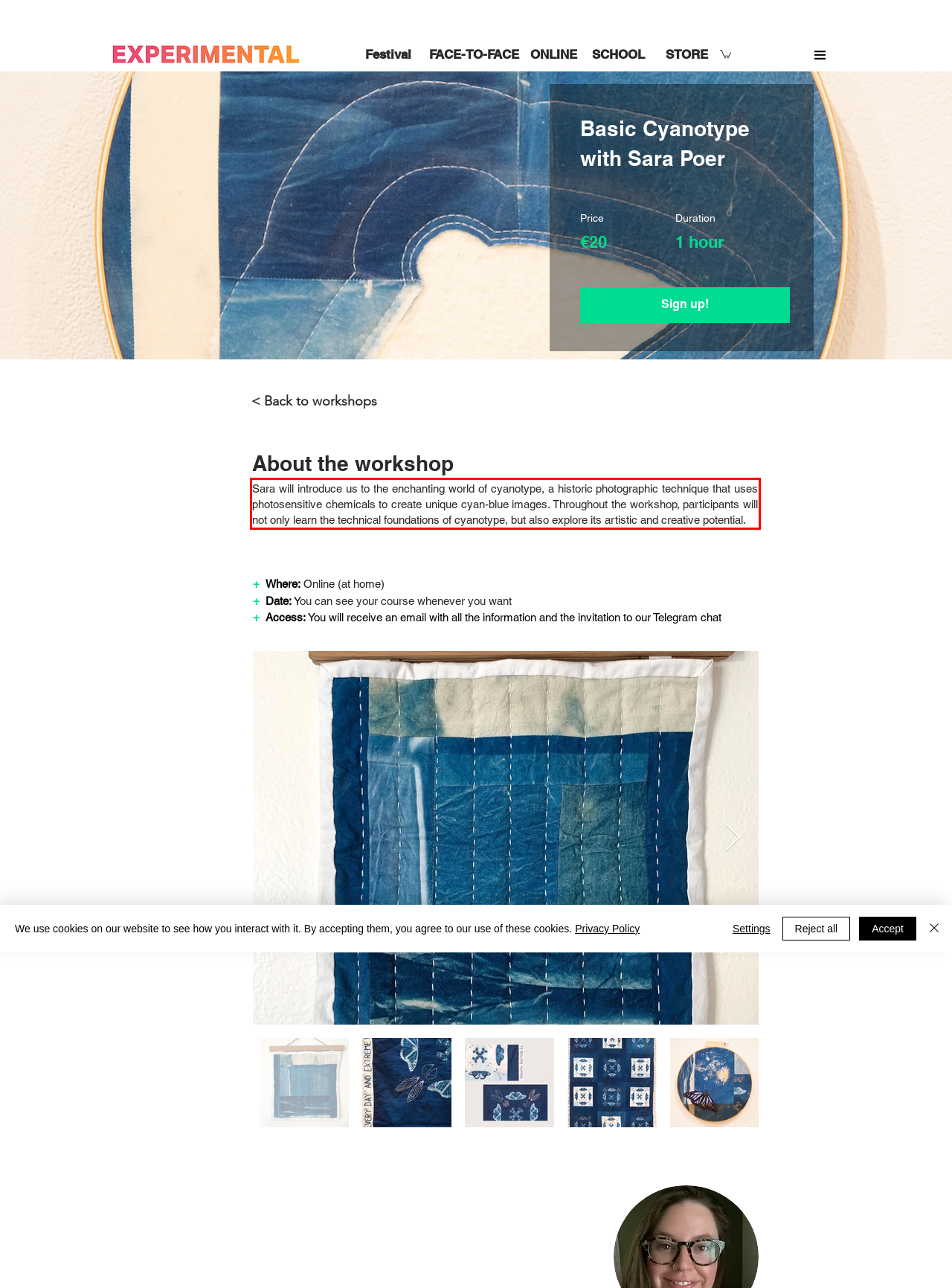Your task is to recognize and extract the text content from the UI element enclosed in the red bounding box on the webpage screenshot.

Sara will introduce us to the enchanting world of cyanotype, a historic photographic technique that uses photosensitive chemicals to create unique cyan-blue images. Throughout the workshop, participants will not only learn the technical foundations of cyanotype, but also explore its artistic and creative potential.